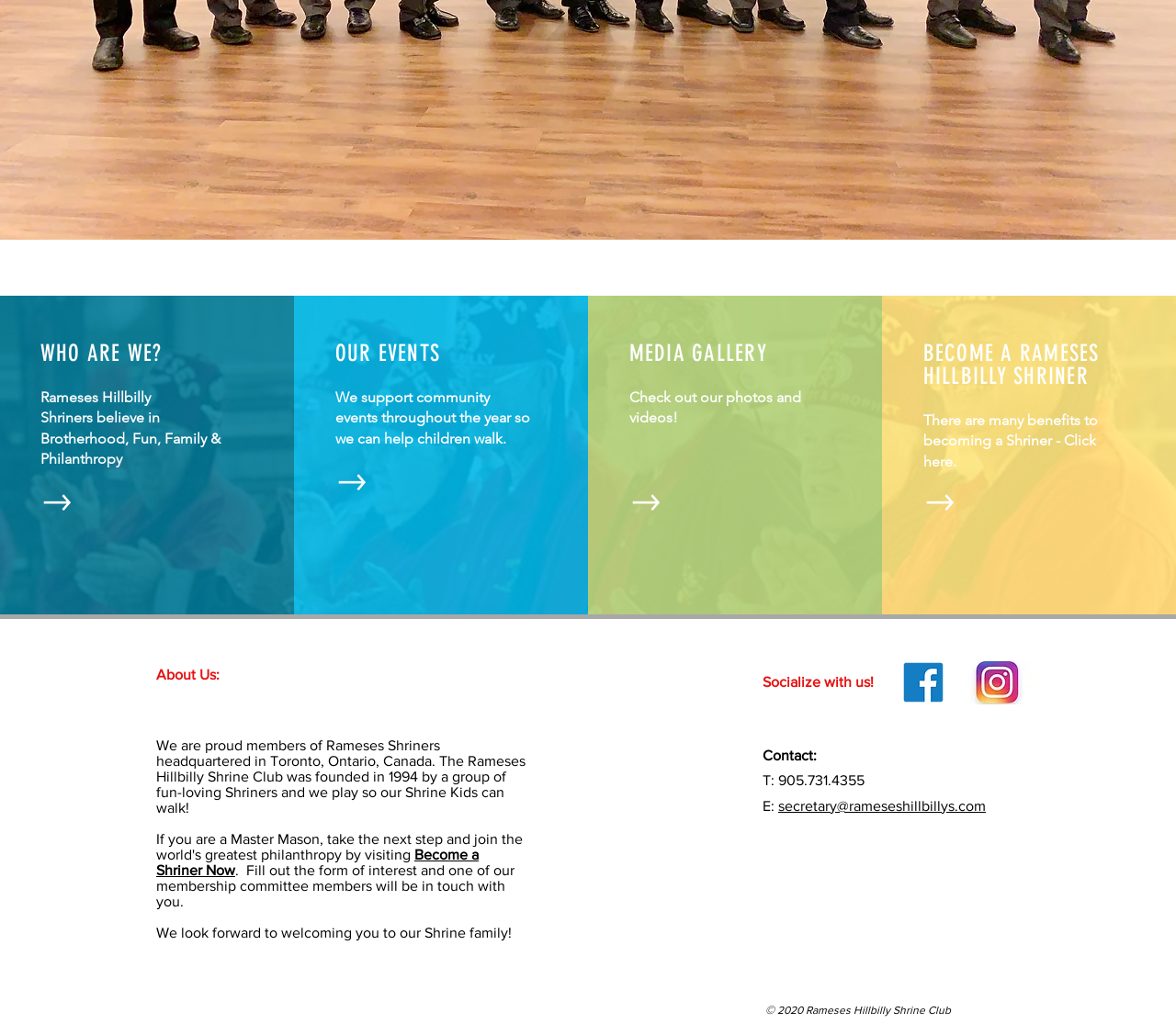Given the element description, predict the bounding box coordinates in the format (top-left x, top-left y, bottom-right x, bottom-right y), using floating point numbers between 0 and 1: BECOME A RAMESES HILLBILLY SHRINER

[0.785, 0.328, 0.935, 0.376]